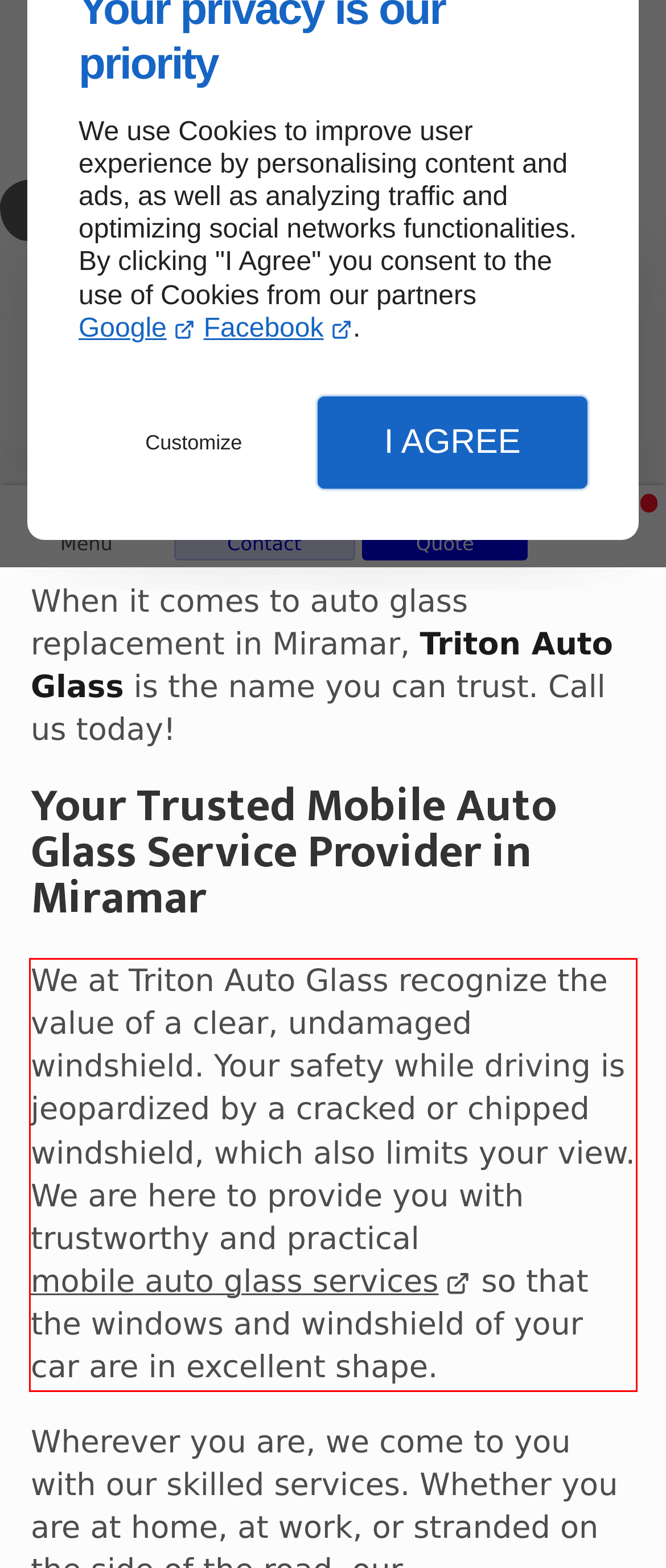Given a screenshot of a webpage, identify the red bounding box and perform OCR to recognize the text within that box.

We at Triton Auto Glass recognize the value of a clear, undamaged windshield. Your safety while driving is jeopardized by a cracked or chipped windshield, which also limits your view. We are here to provide you with trustworthy and practical mobile auto glass services so that the windows and windshield of your car are in excellent shape.